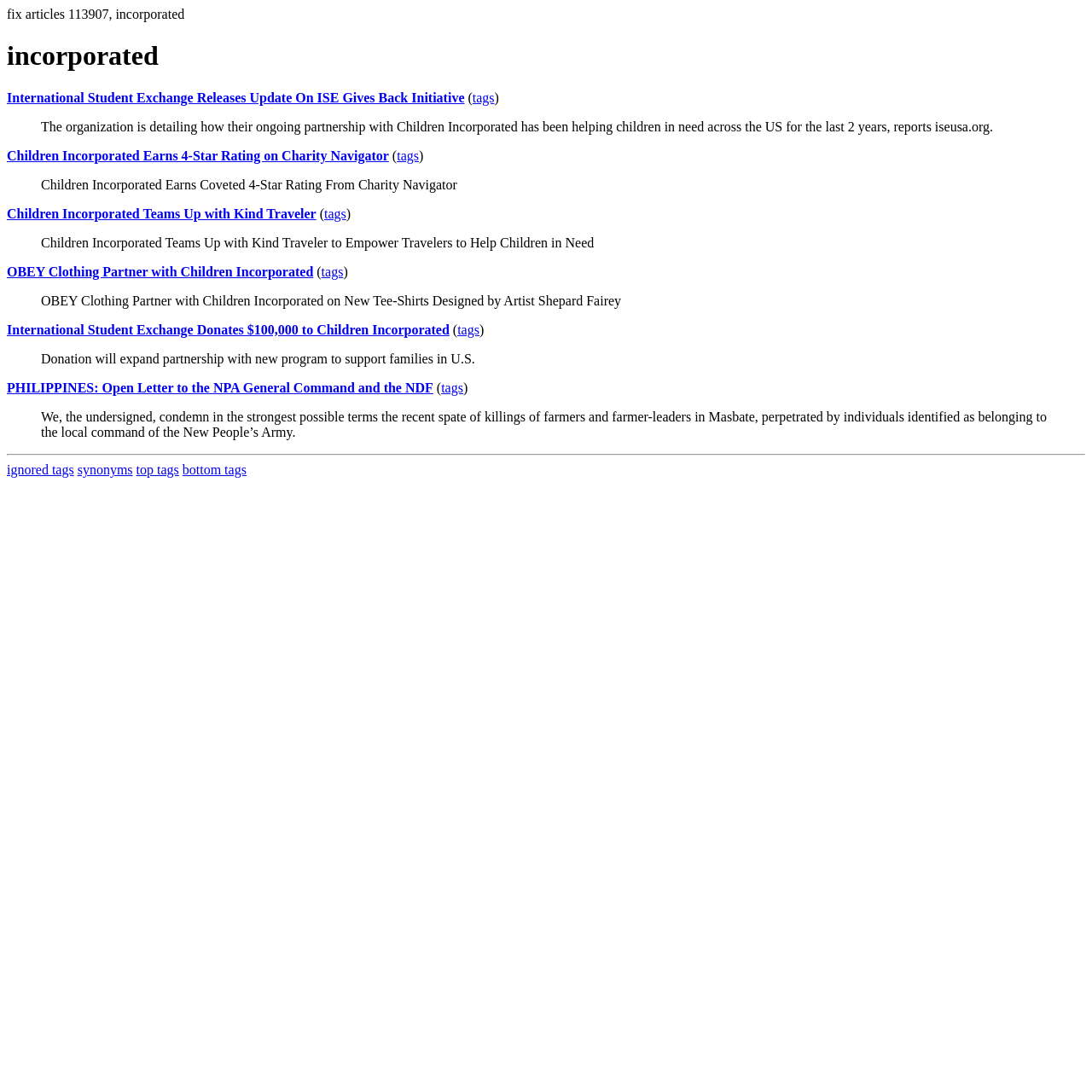What is the rating earned by Children Incorporated?
Kindly answer the question with as much detail as you can.

I found the answer by looking at the link 'Children Incorporated Earns 4-Star Rating on Charity Navigator'. The rating earned by Children Incorporated is a 4-Star Rating.